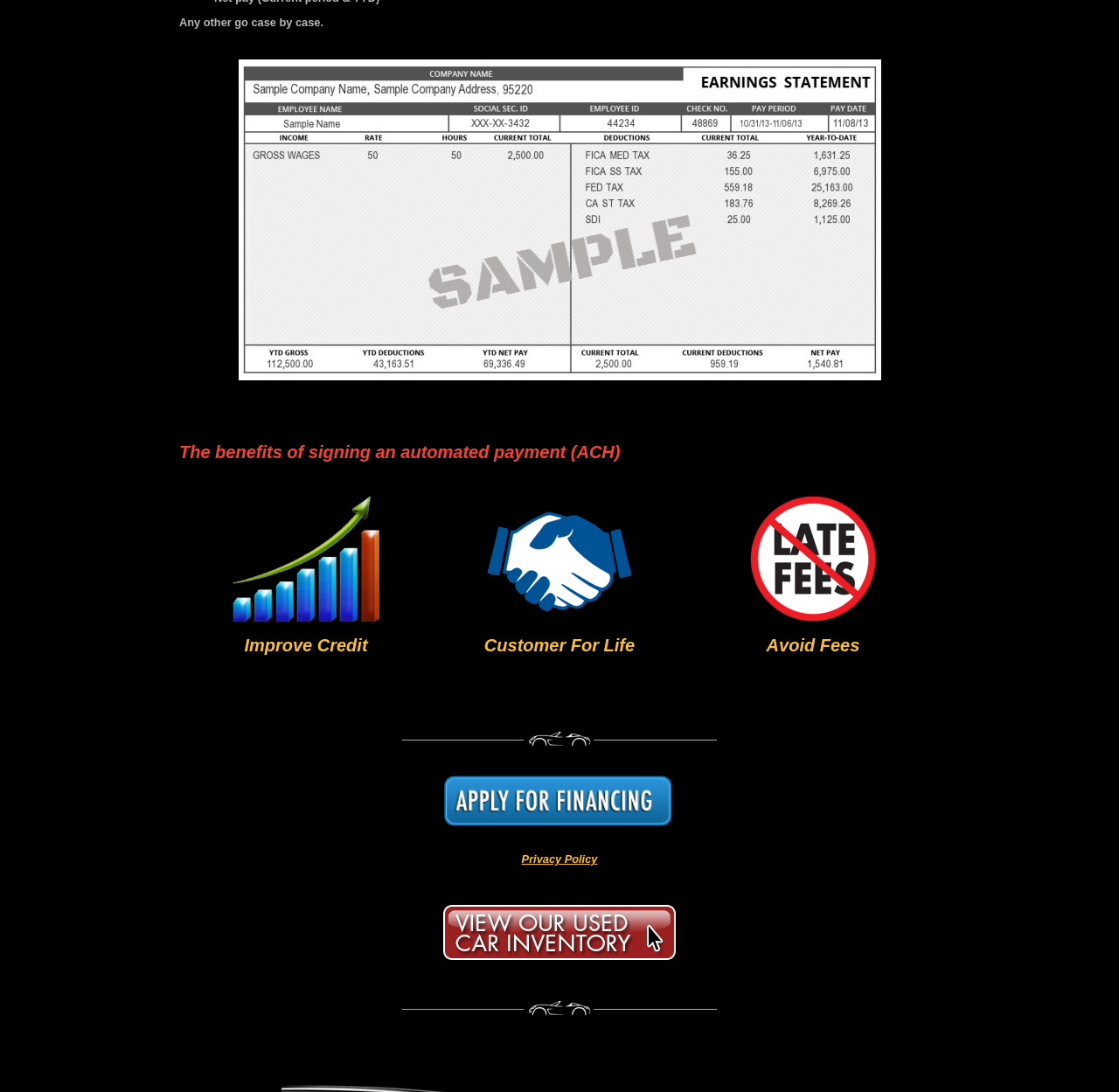Extract the bounding box coordinates for the HTML element that matches this description: "Privacy Policy". The coordinates should be four float numbers between 0 and 1, i.e., [left, top, right, bottom].

[0.466, 0.781, 0.534, 0.793]